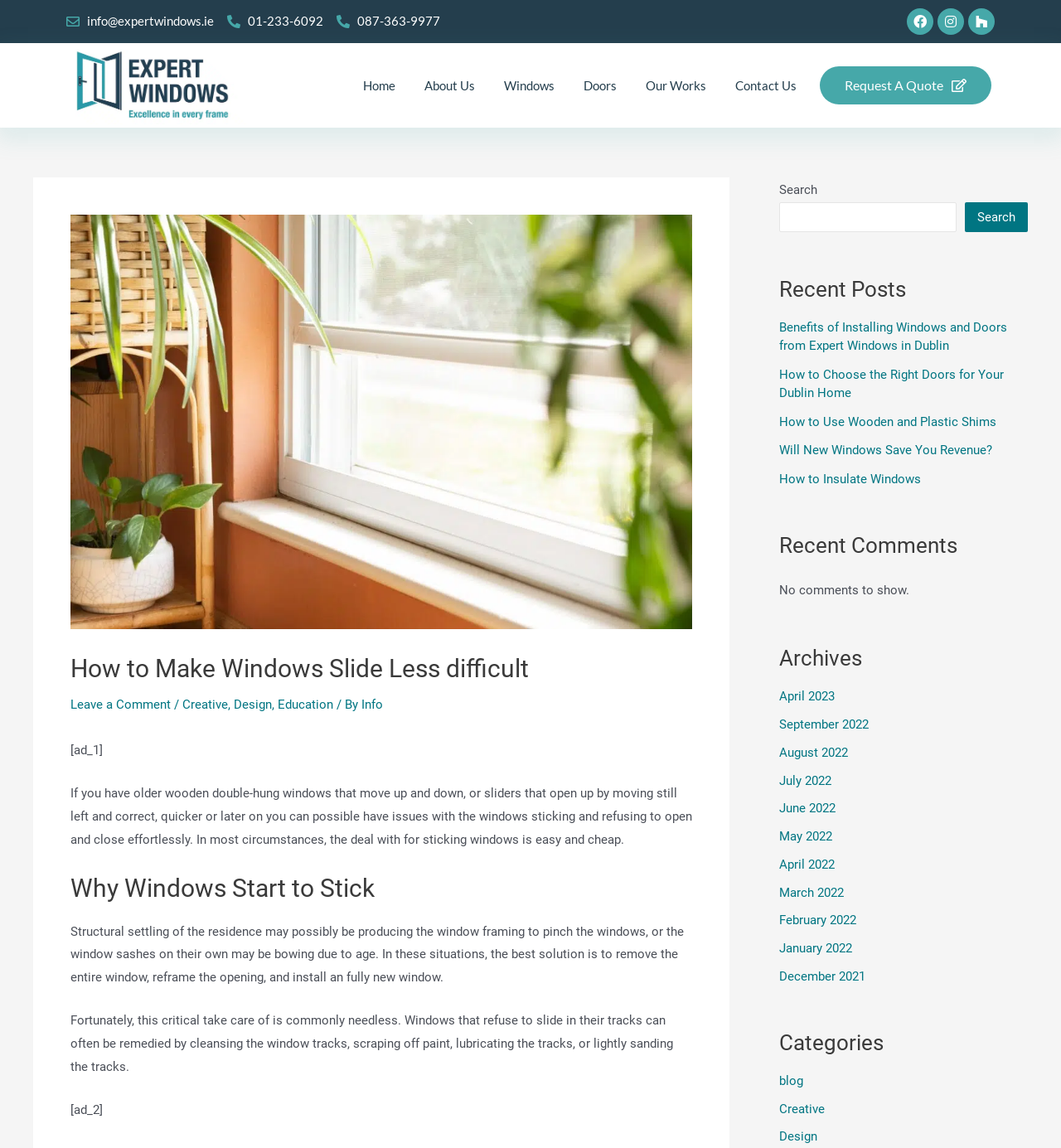Specify the bounding box coordinates of the area to click in order to execute this command: 'Click the 'Request A Quote' button'. The coordinates should consist of four float numbers ranging from 0 to 1, and should be formatted as [left, top, right, bottom].

[0.773, 0.058, 0.934, 0.091]